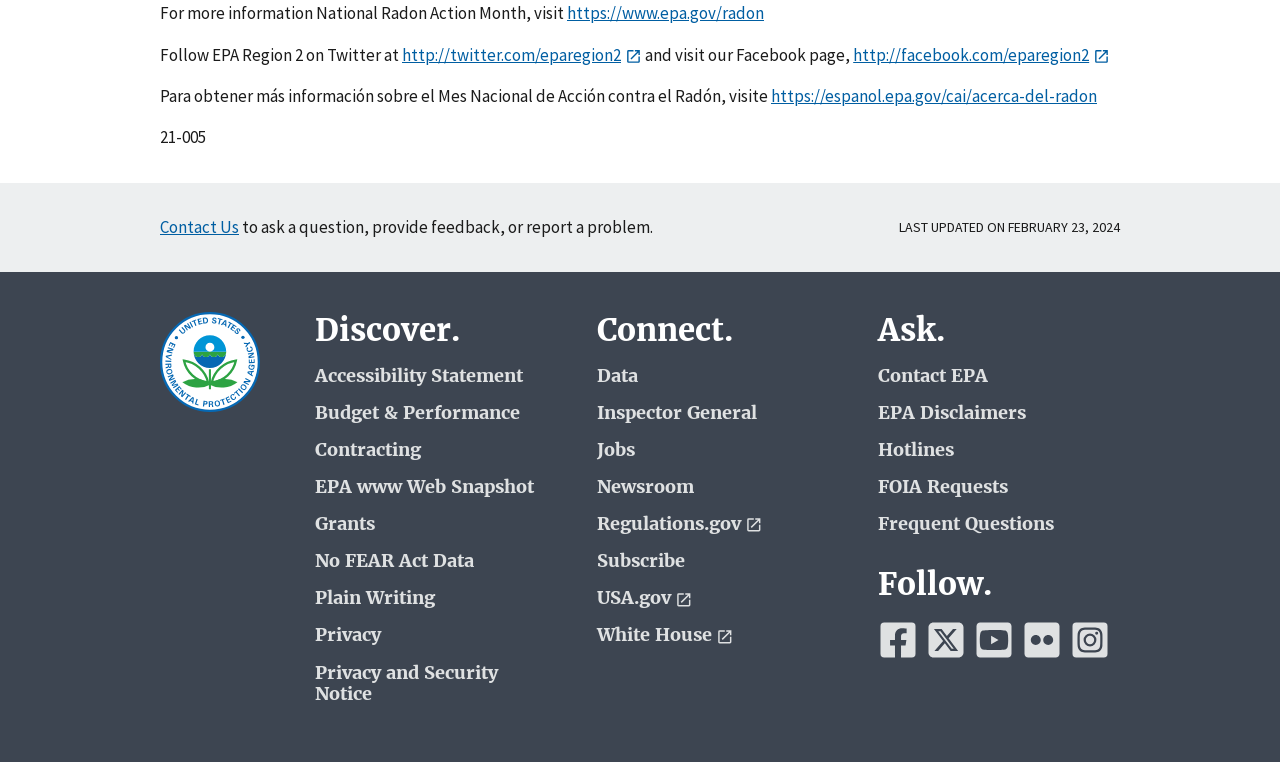Answer with a single word or phrase: 
What is the topic of National Radon Action Month?

Radon